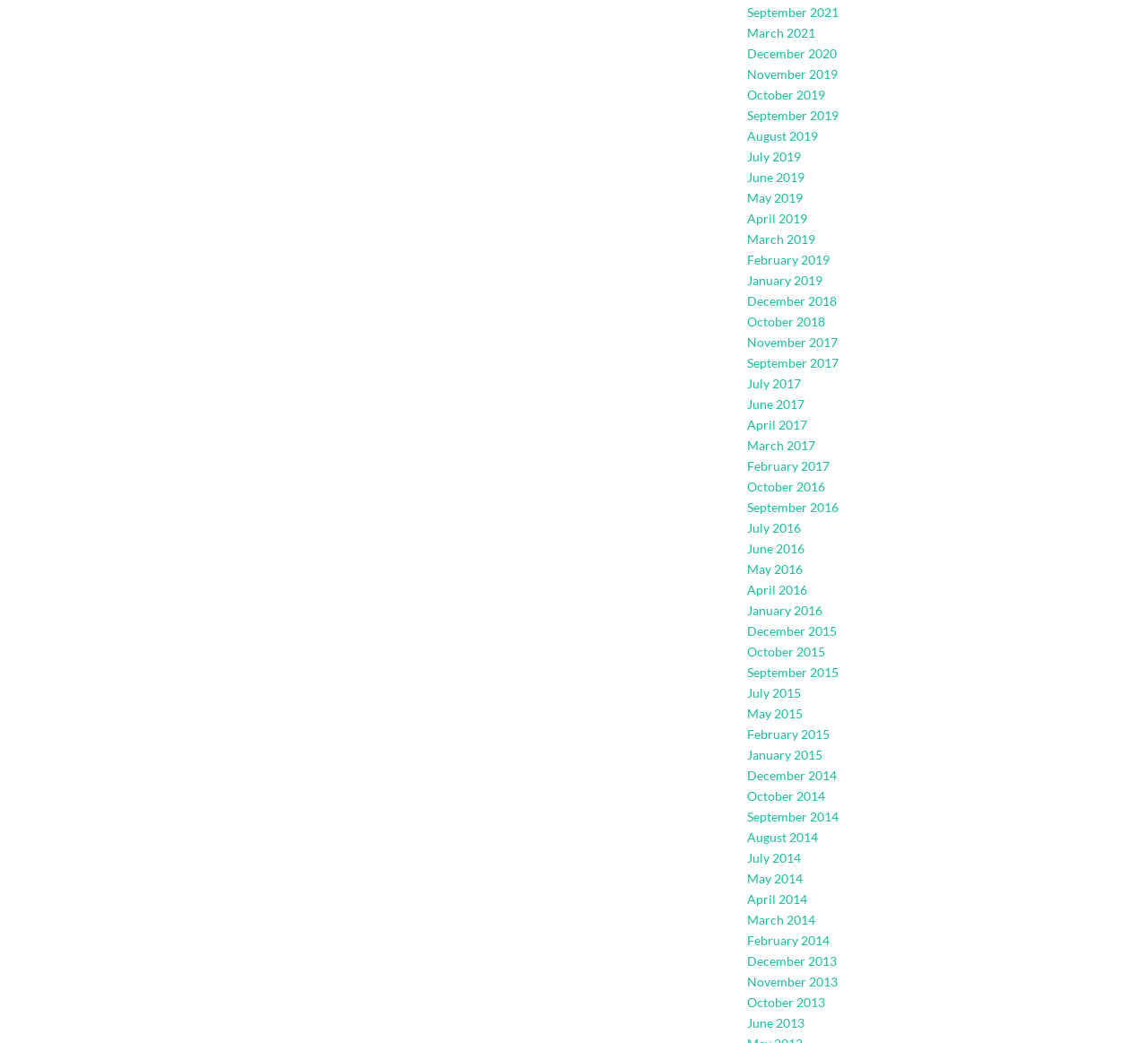Provide a single word or phrase answer to the question: 
What is the earliest month listed?

December 2013